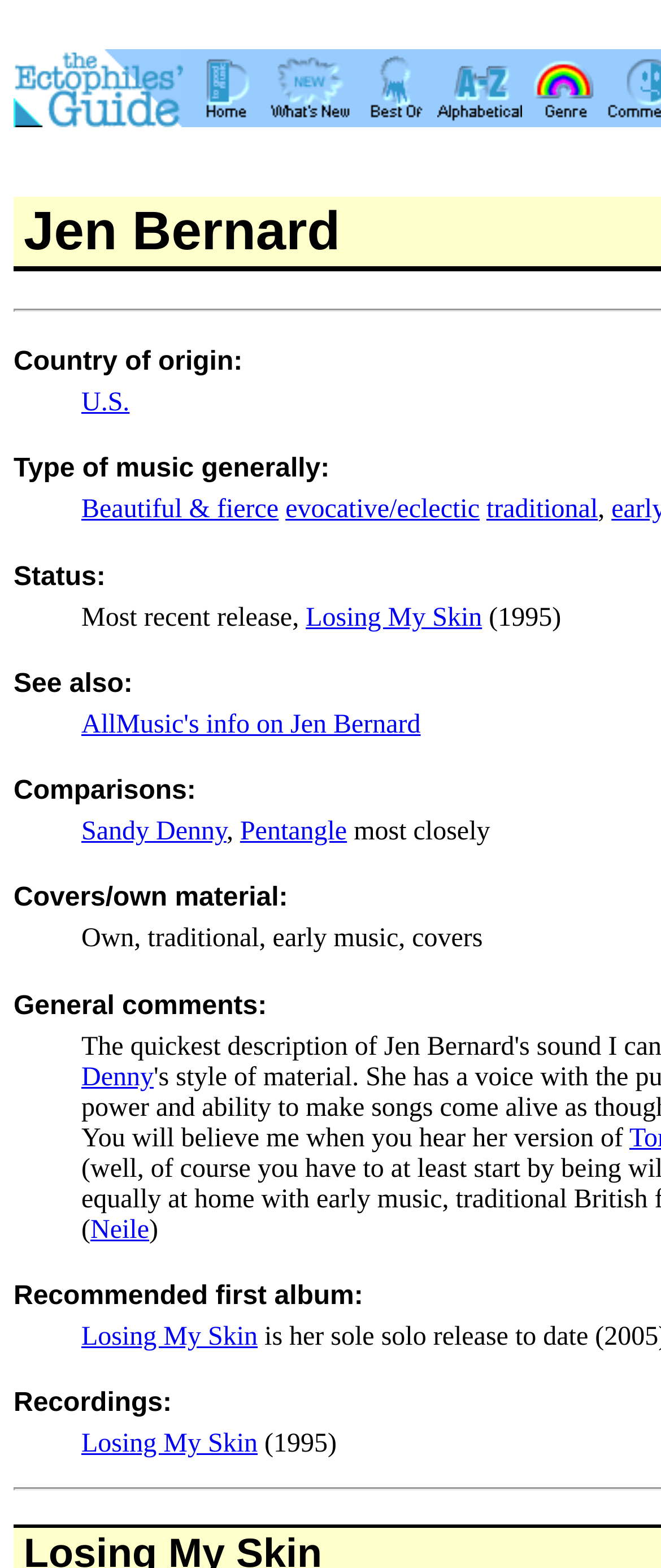What is the year of release for Jen Bernard's album 'Losing My Skin'?
Based on the image, answer the question with as much detail as possible.

I determined the answer by looking at the text '(1995)' on the webpage, which appears next to the title 'Losing My Skin', suggesting that it is the year of release for the album.